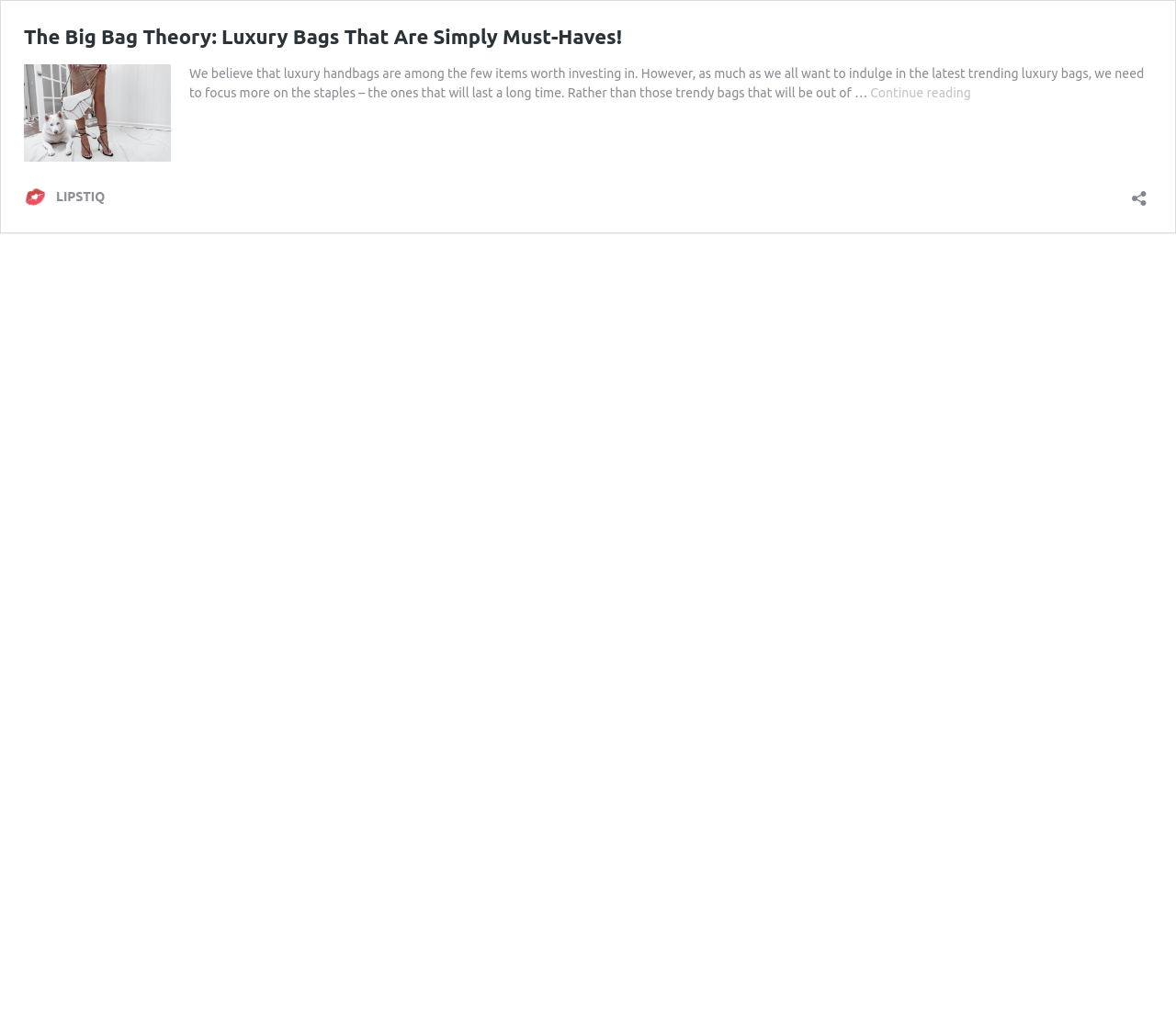Extract the bounding box coordinates for the UI element described as: "aria-label="Open sharing dialog"".

[0.958, 0.176, 0.98, 0.204]